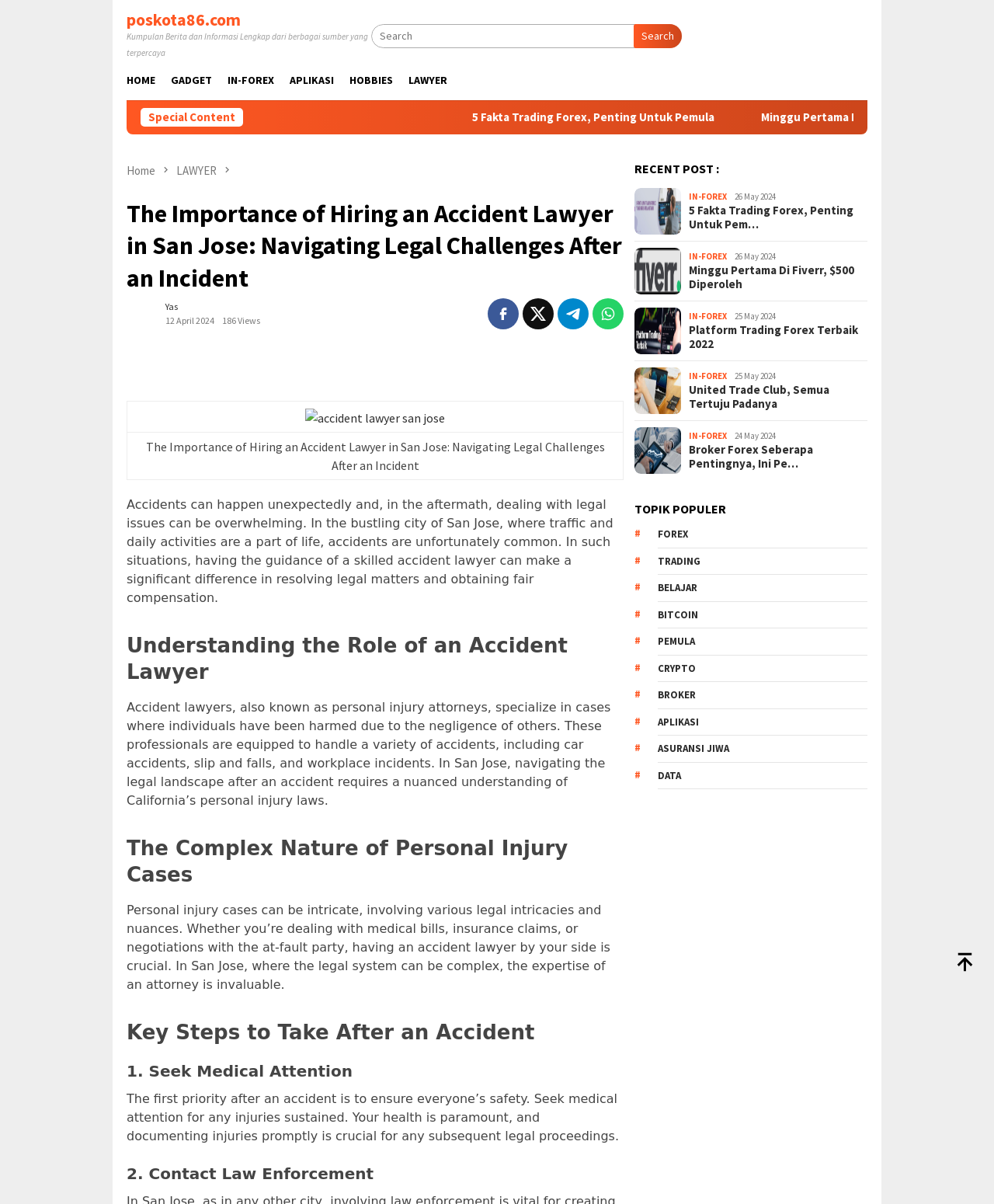What is the role of an accident lawyer?
Kindly answer the question with as much detail as you can.

The webpage highlights the importance of having the guidance of a skilled accident lawyer in resolving legal matters and obtaining fair compensation. This suggests that the lawyer's role is to provide expert guidance and support in navigating the legal system.